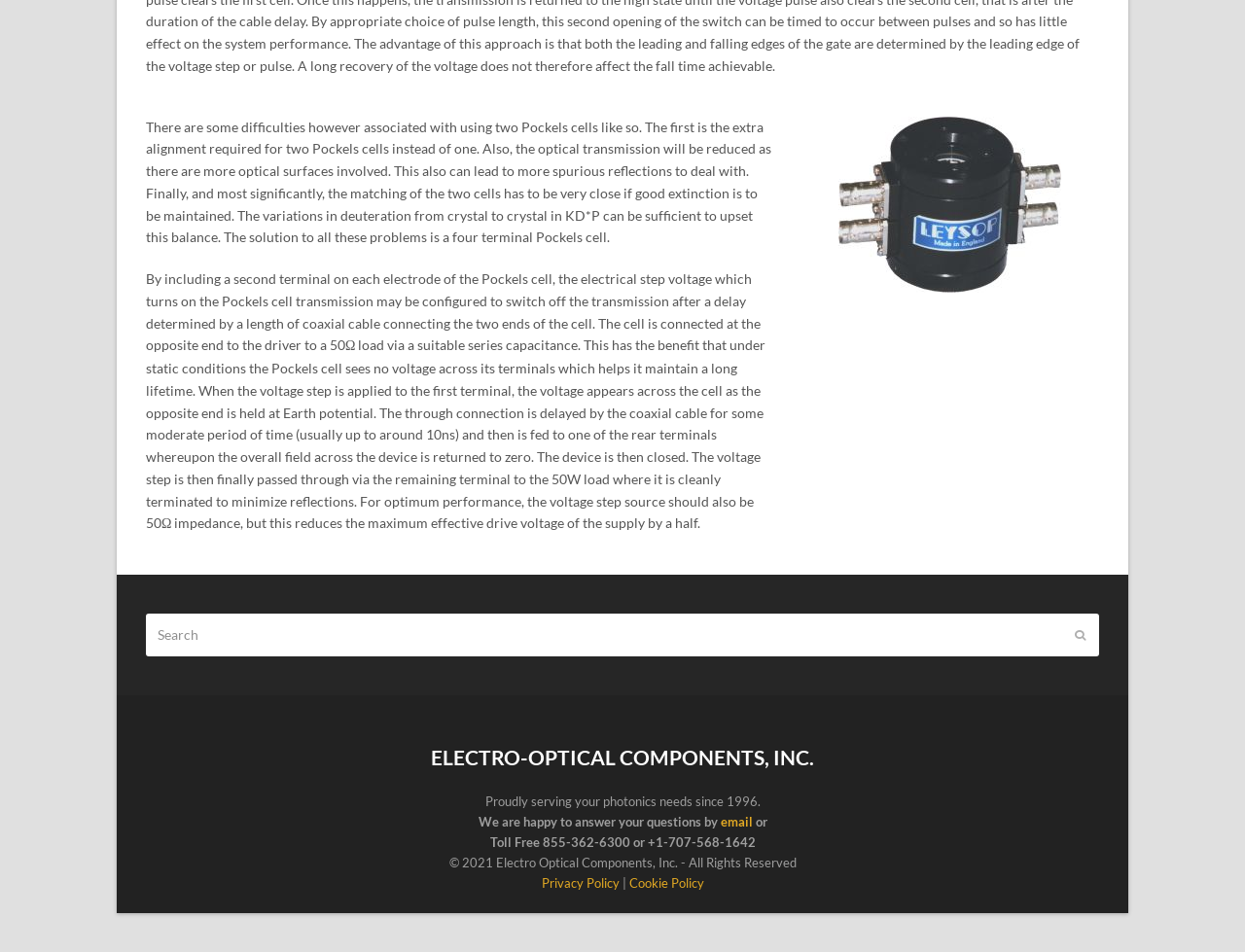For the element described, predict the bounding box coordinates as (top-left x, top-left y, bottom-right x, bottom-right y). All values should be between 0 and 1. Element description: parent_node: Search name="s" placeholder="Search"

[0.117, 0.645, 0.883, 0.69]